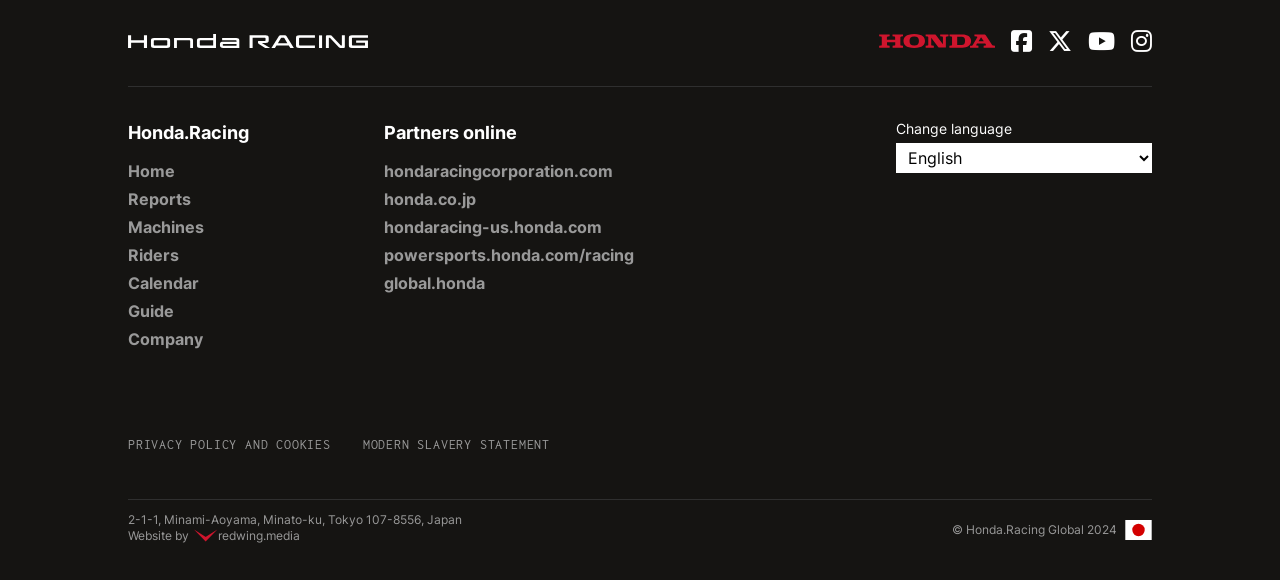Determine the bounding box coordinates of the clickable region to carry out the instruction: "Go to Home".

[0.1, 0.277, 0.137, 0.311]